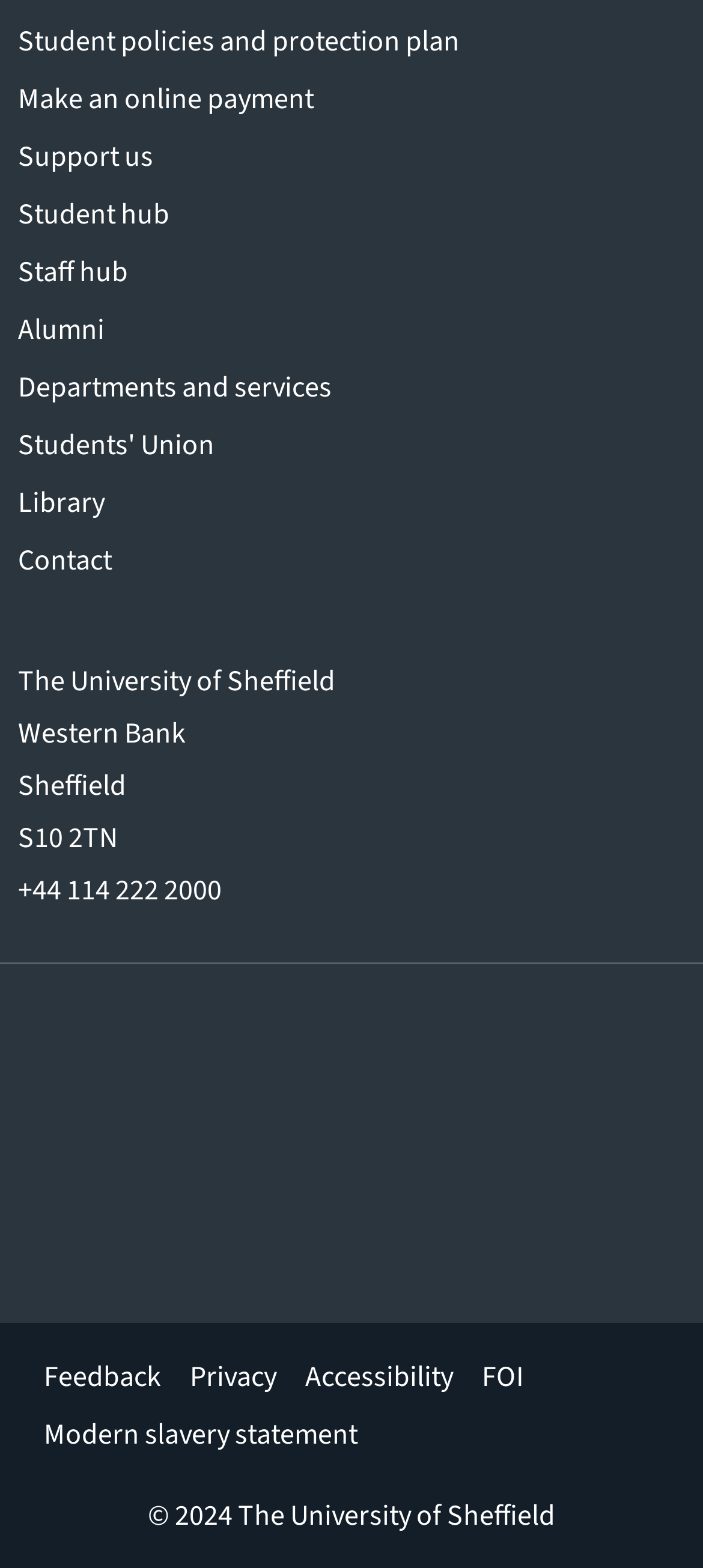Determine the bounding box coordinates of the clickable element to achieve the following action: 'Make an online payment'. Provide the coordinates as four float values between 0 and 1, formatted as [left, top, right, bottom].

[0.026, 0.044, 0.974, 0.081]